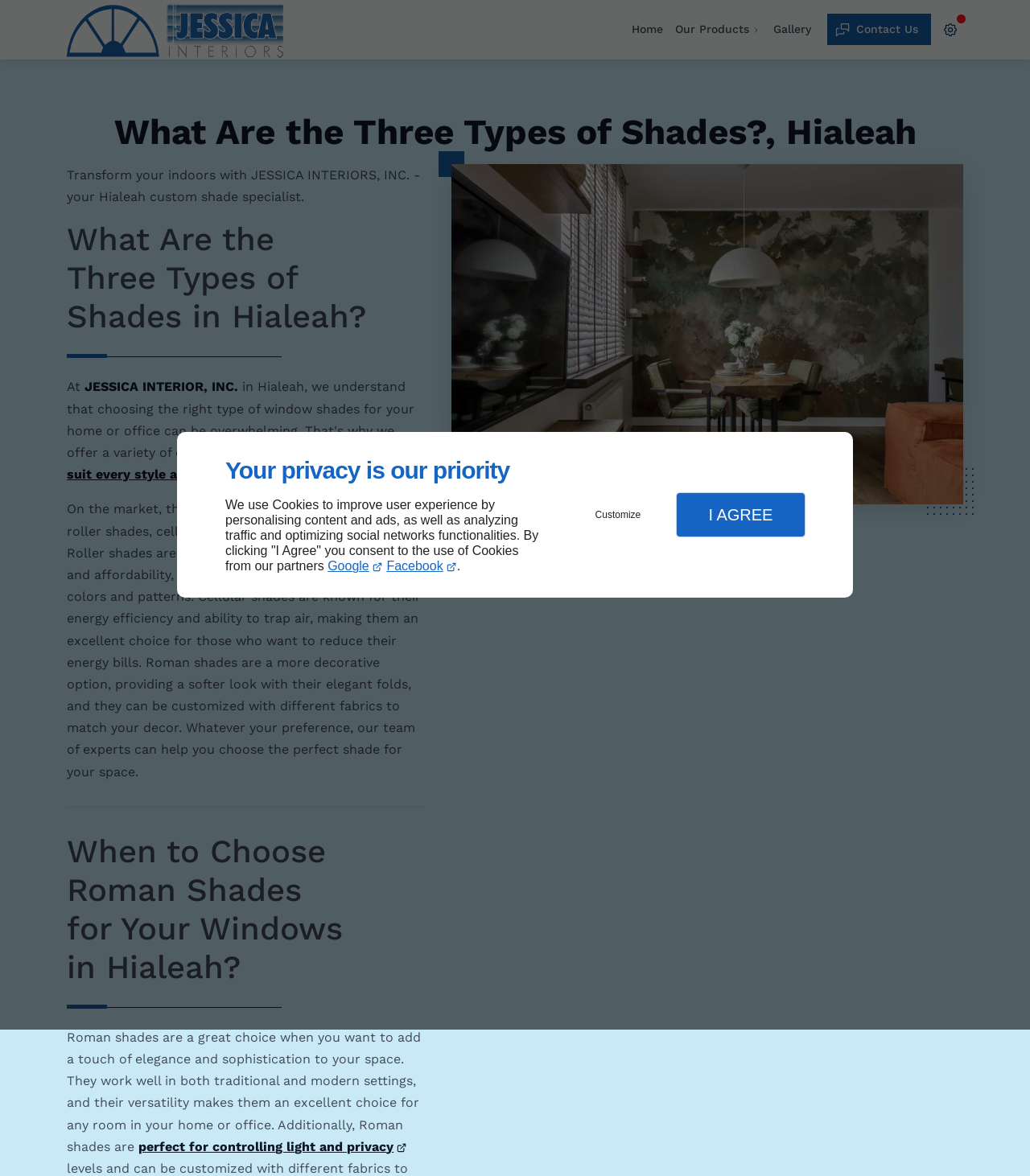What is the purpose of Roman shades?
Using the image as a reference, answer the question in detail.

The webpage states that 'Roman shades are a great choice when you want to add a touch of elegance and sophistication to your space.' This information can be found in the section that explains when to choose Roman shades.